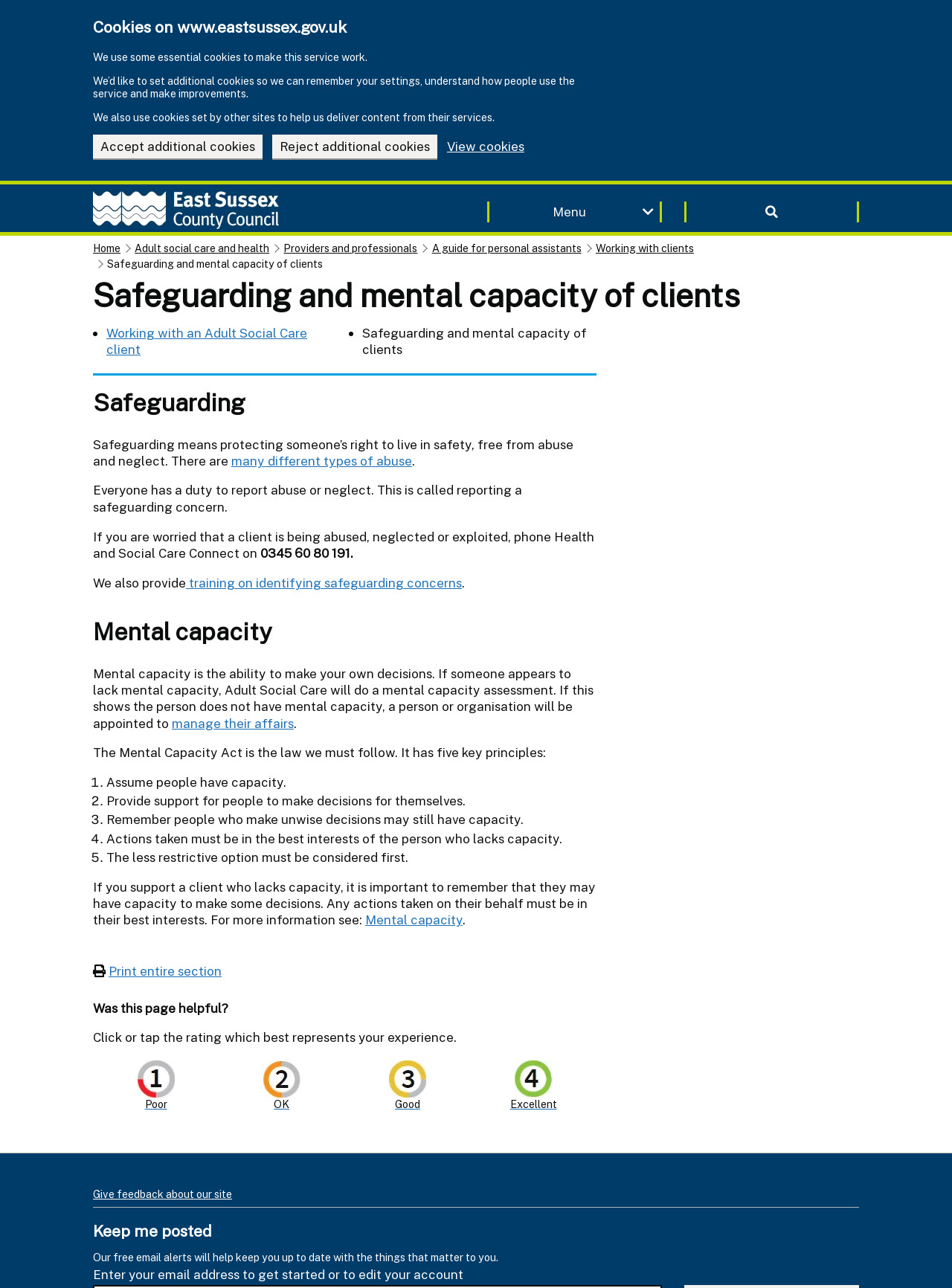Locate the coordinates of the bounding box for the clickable region that fulfills this instruction: "Contact via whatsapp".

None